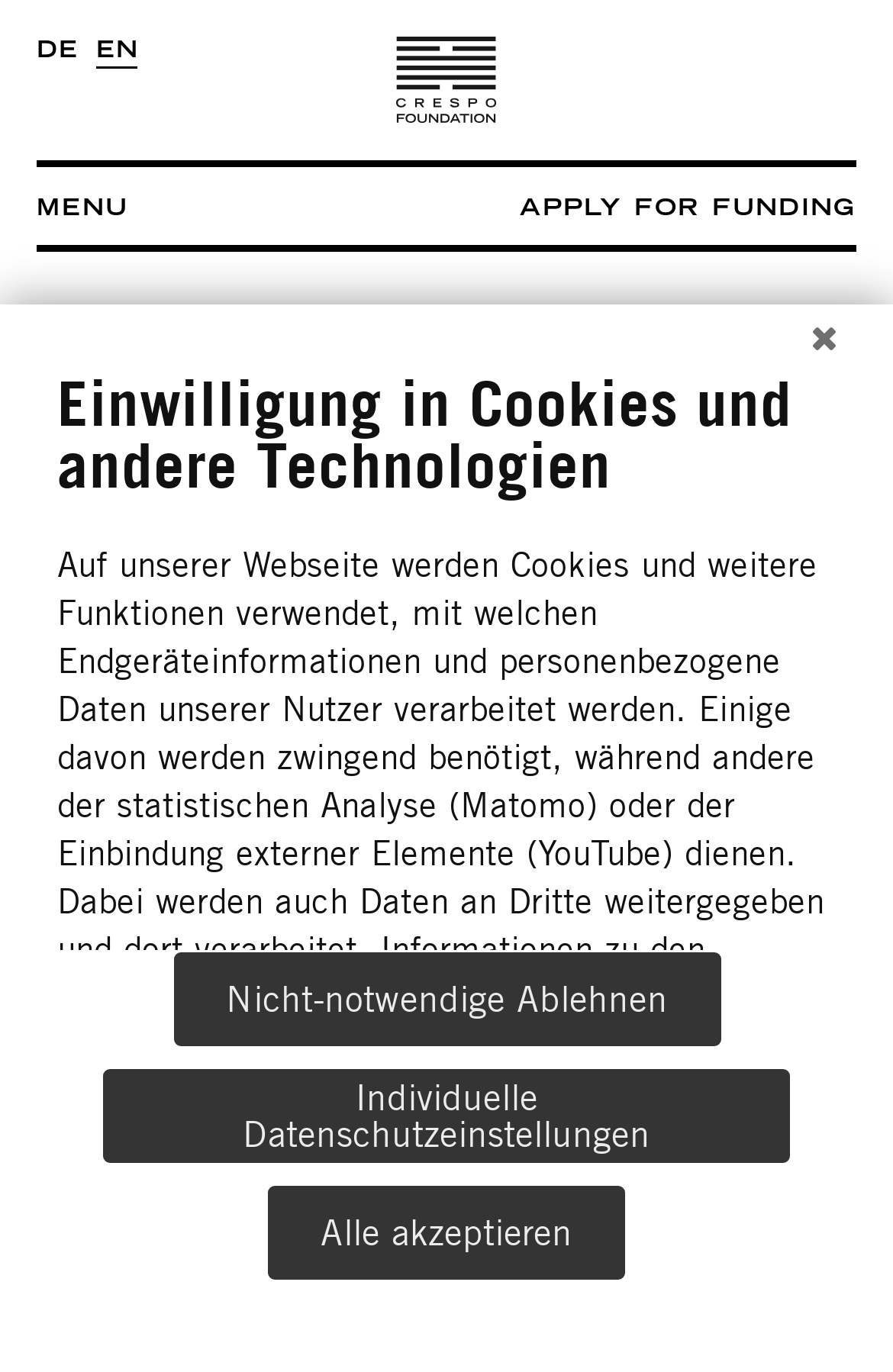Locate the bounding box coordinates of the element that needs to be clicked to carry out the instruction: "Apply for funding". The coordinates should be given as four float numbers ranging from 0 to 1, i.e., [left, top, right, bottom].

[0.582, 0.128, 0.959, 0.171]